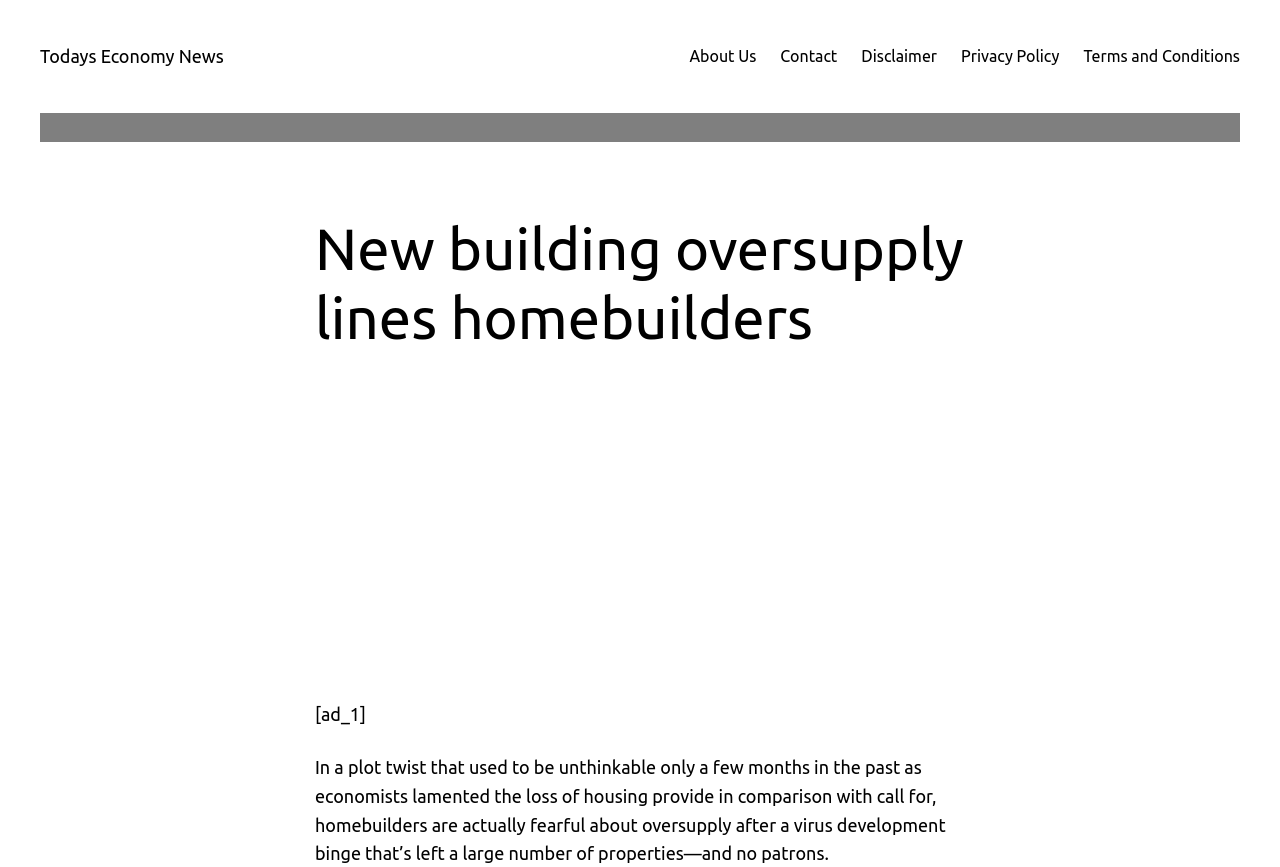Please examine the image and provide a detailed answer to the question: What is the current concern of homebuilders?

According to the text 'homebuilders are actually fearful about oversupply after a virus development binge that’s left a large number of properties—and no patrons.', it can be concluded that the current concern of homebuilders is oversupply.